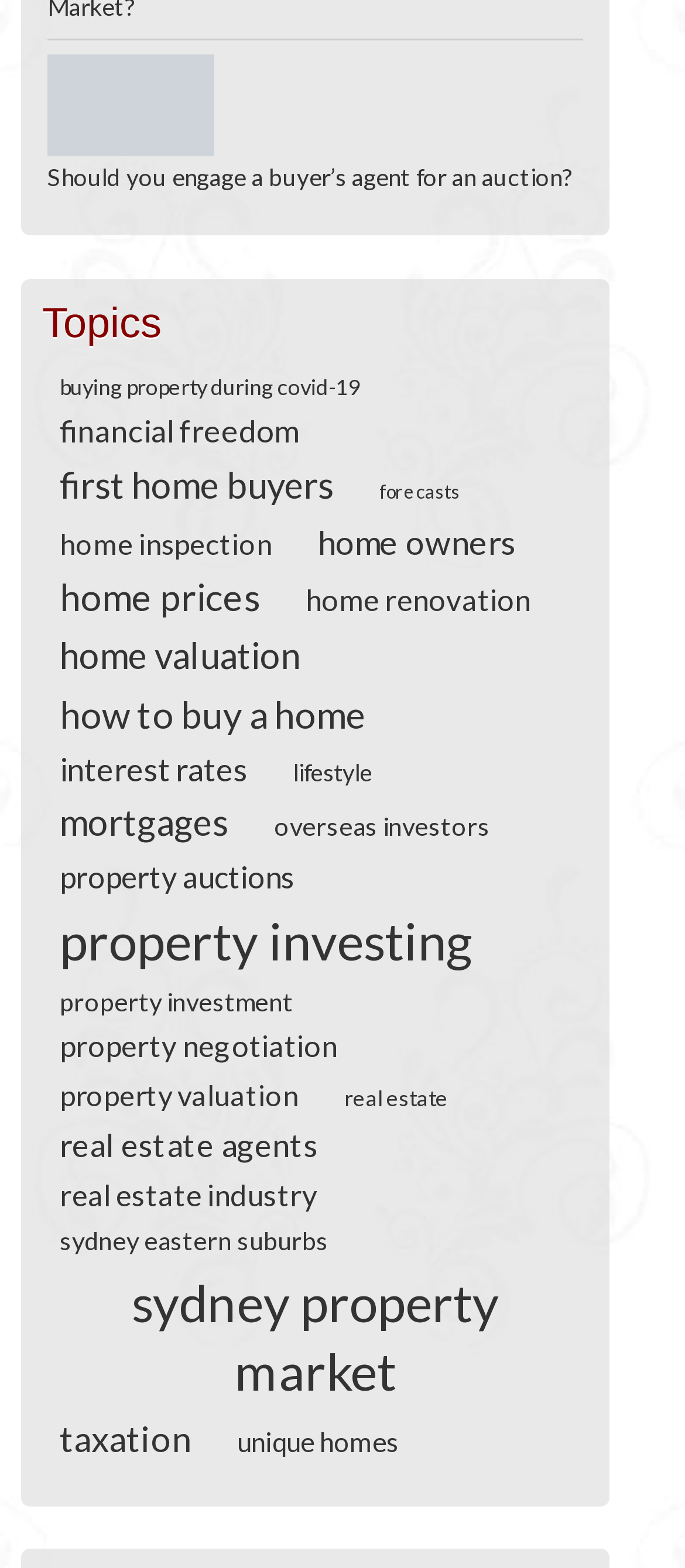Carefully examine the image and provide an in-depth answer to the question: What is the category with the most items?

The link 'property investing' has a description '(186 items)' which indicates that it has the most items among all the categories.